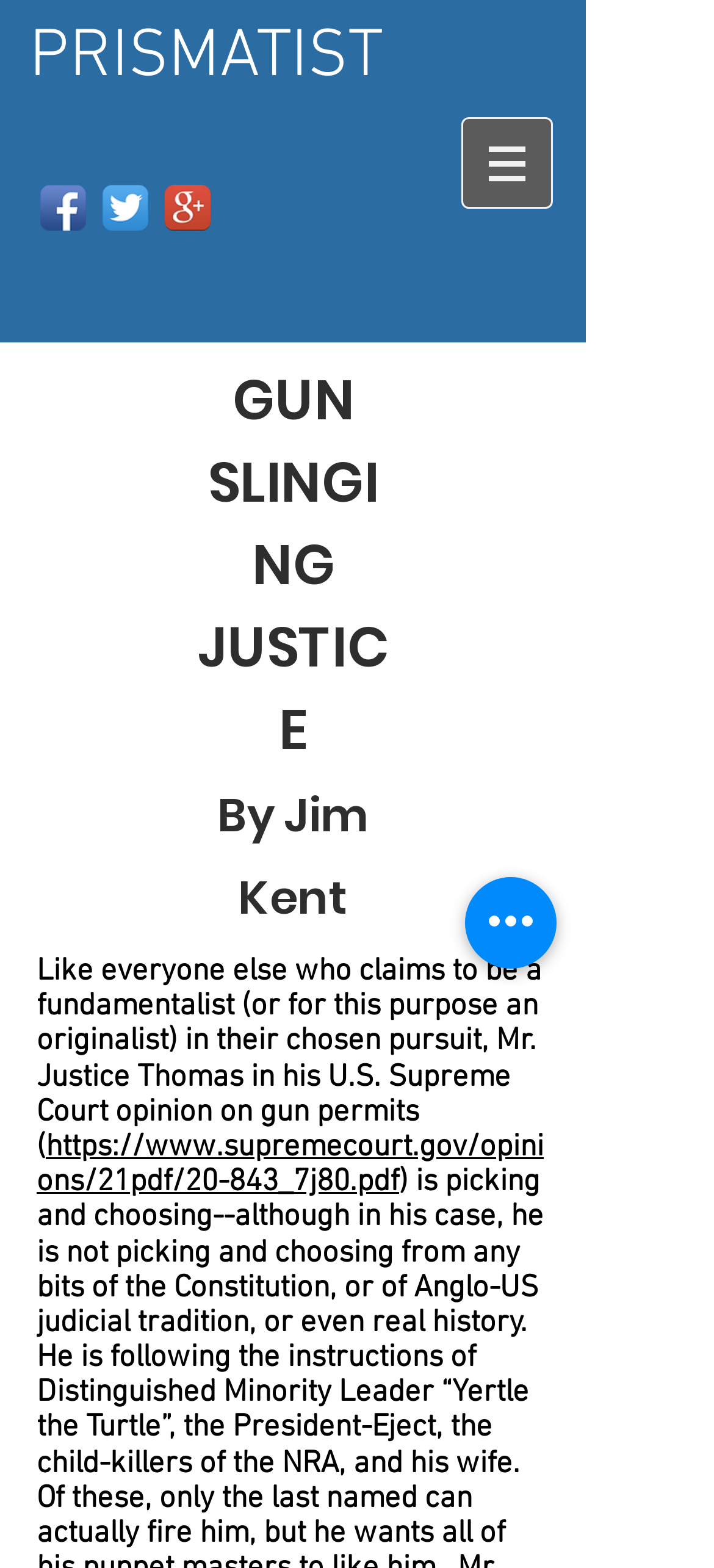Find the UI element described as: "aria-label="Quick actions"" and predict its bounding box coordinates. Ensure the coordinates are four float numbers between 0 and 1, [left, top, right, bottom].

[0.651, 0.559, 0.779, 0.618]